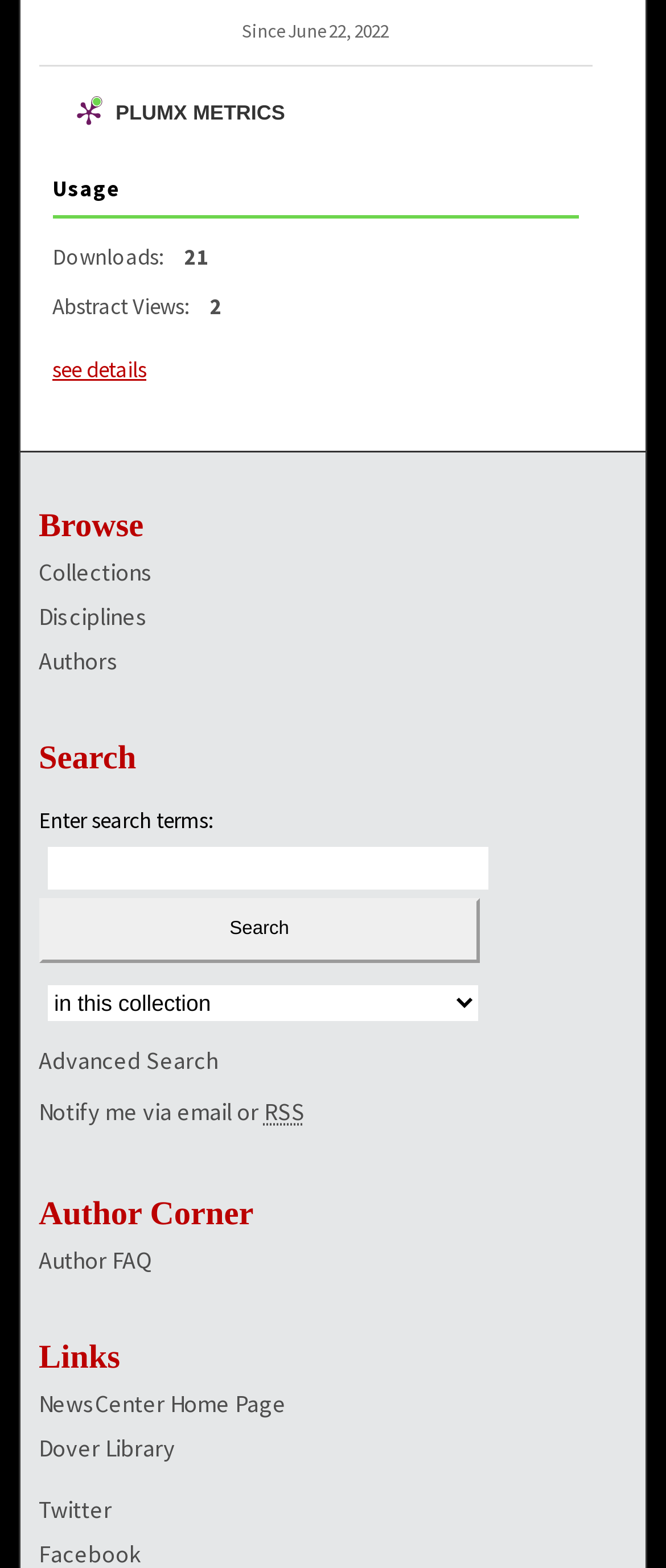Provide the bounding box coordinates of the section that needs to be clicked to accomplish the following instruction: "See details."

[0.058, 0.192, 0.889, 0.232]